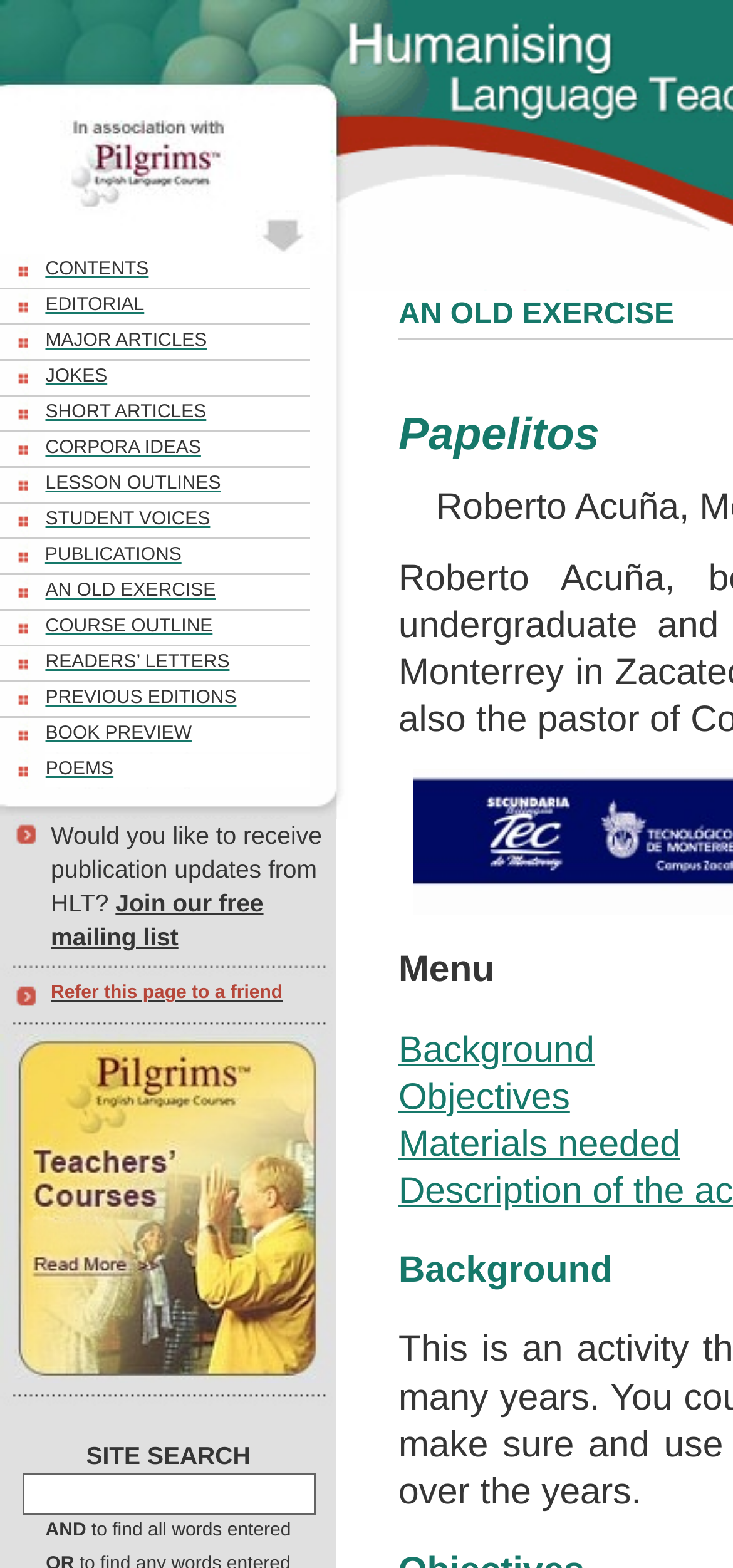Utilize the information from the image to answer the question in detail:
How many sections are listed on the webpage?

The sections are listed in a table format, and there are 10 sections in total, including CONTENTS, EDITORIAL, MAJOR ARTICLES, JOKES, SHORT ARTICLES, CORPORA IDEAS, LESSON OUTLINES, STUDENT VOICES, and PUBLICATIONS.